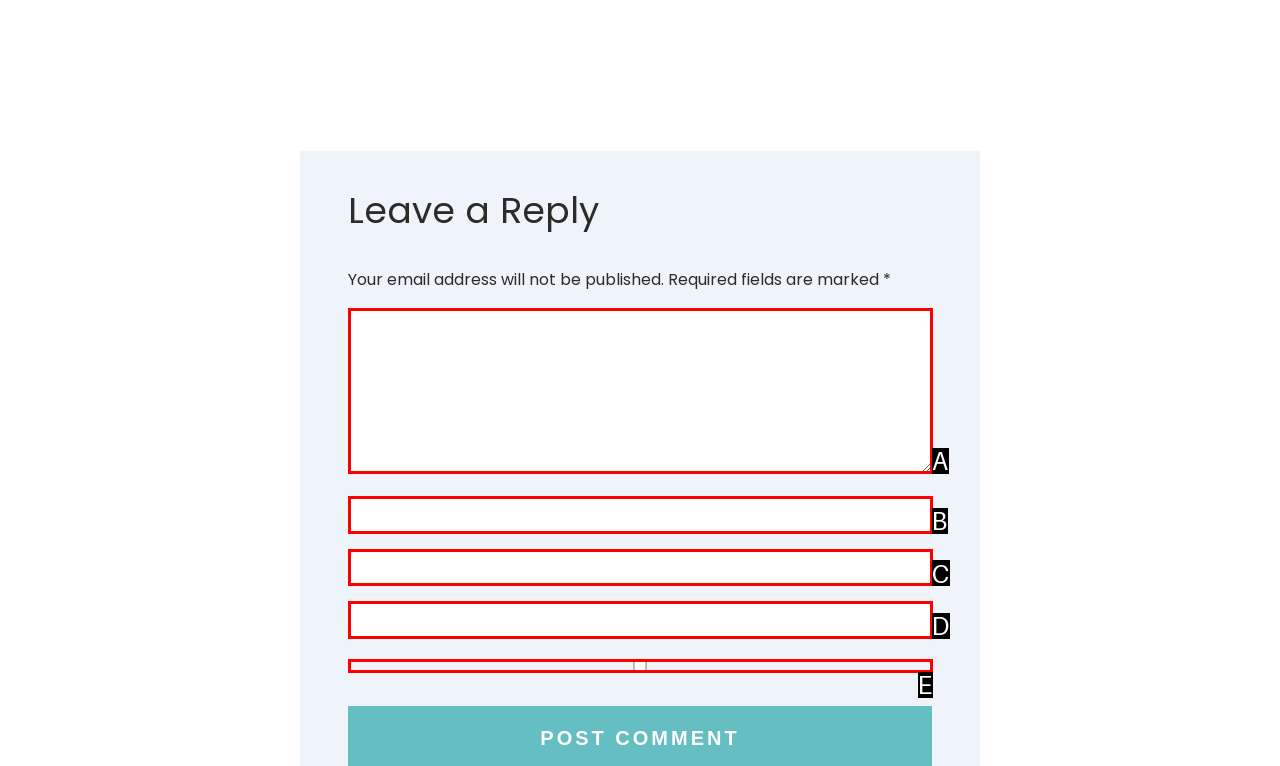Match the description: ABOUT US to the appropriate HTML element. Respond with the letter of your selected option.

None